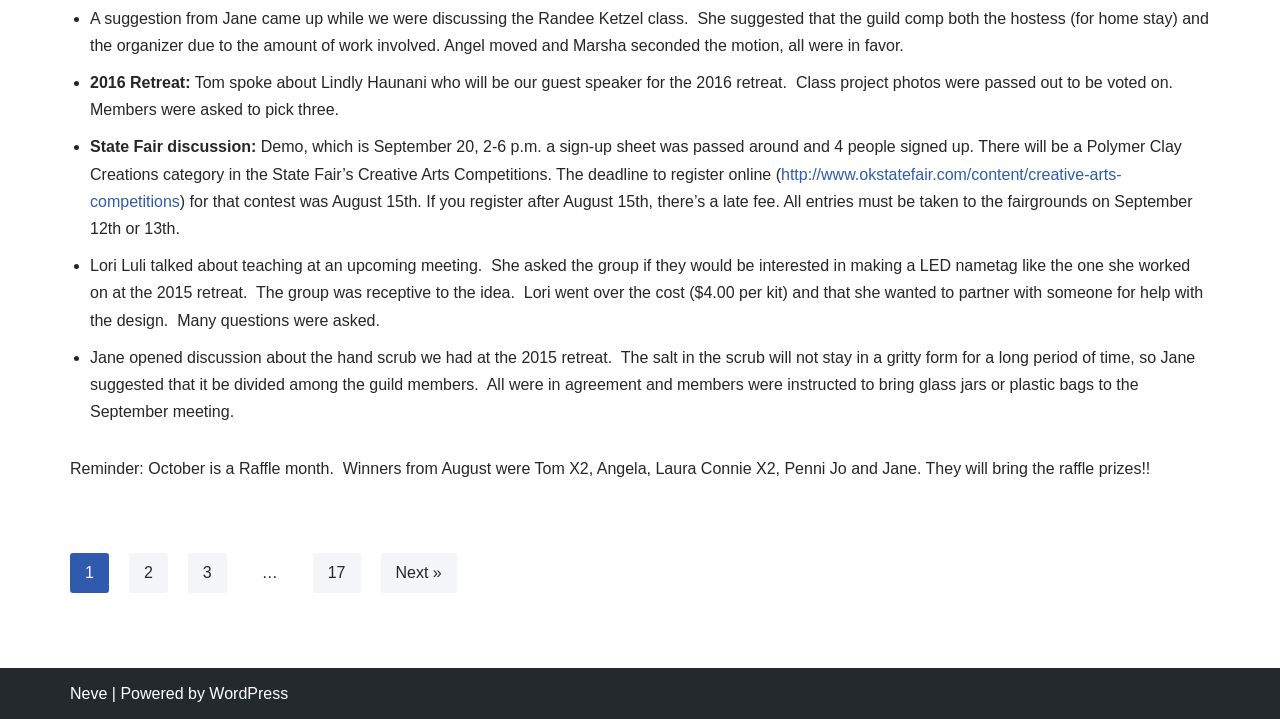What is the topic of the 2016 retreat?
Give a single word or phrase answer based on the content of the image.

Lindly Haunani